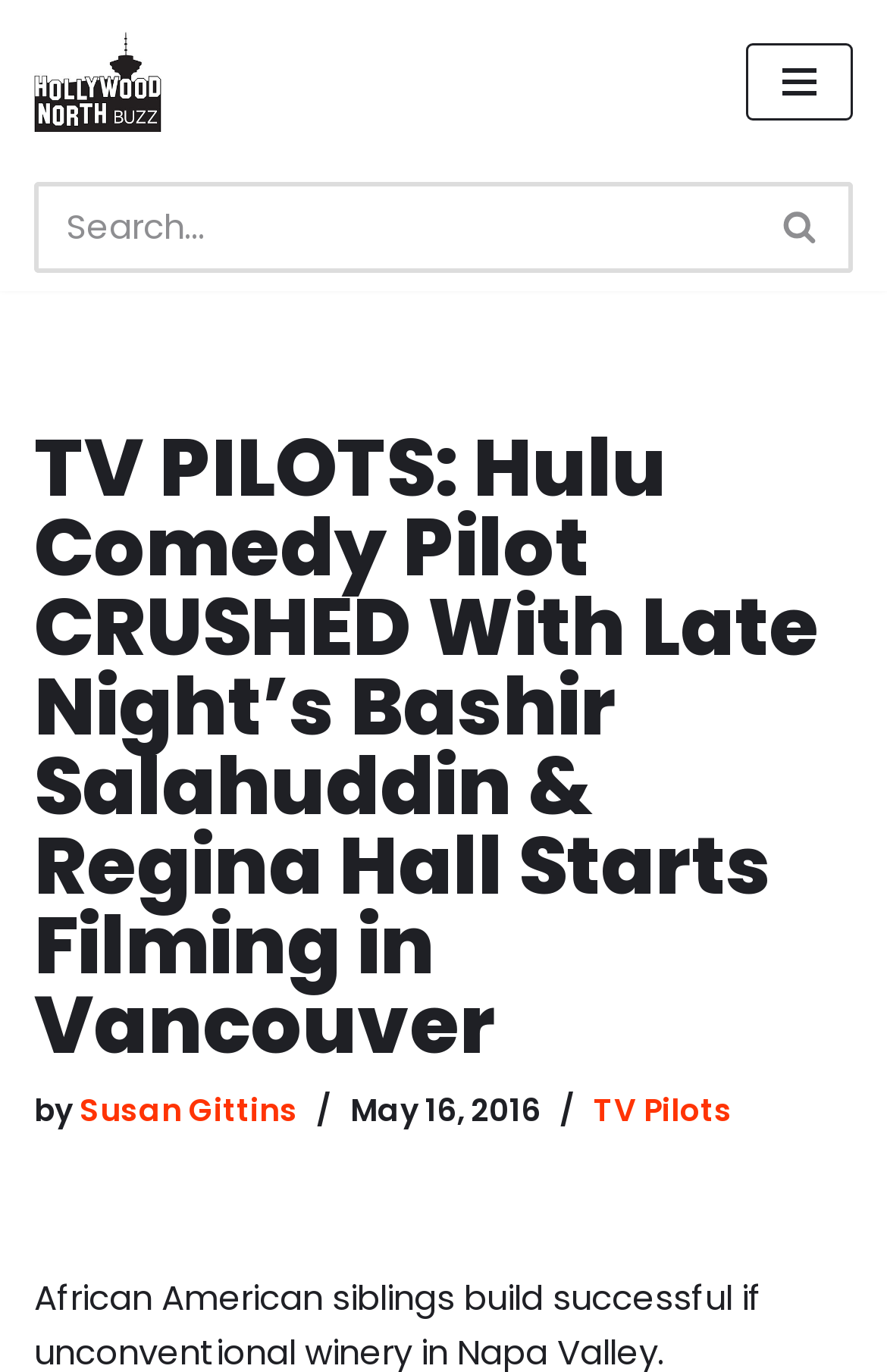Who is the author of the article?
Give a detailed and exhaustive answer to the question.

The question asks for the author of the article. The author's name is mentioned in the webpage as 'by Susan Gittins'. This information can be found below the main heading of the webpage.